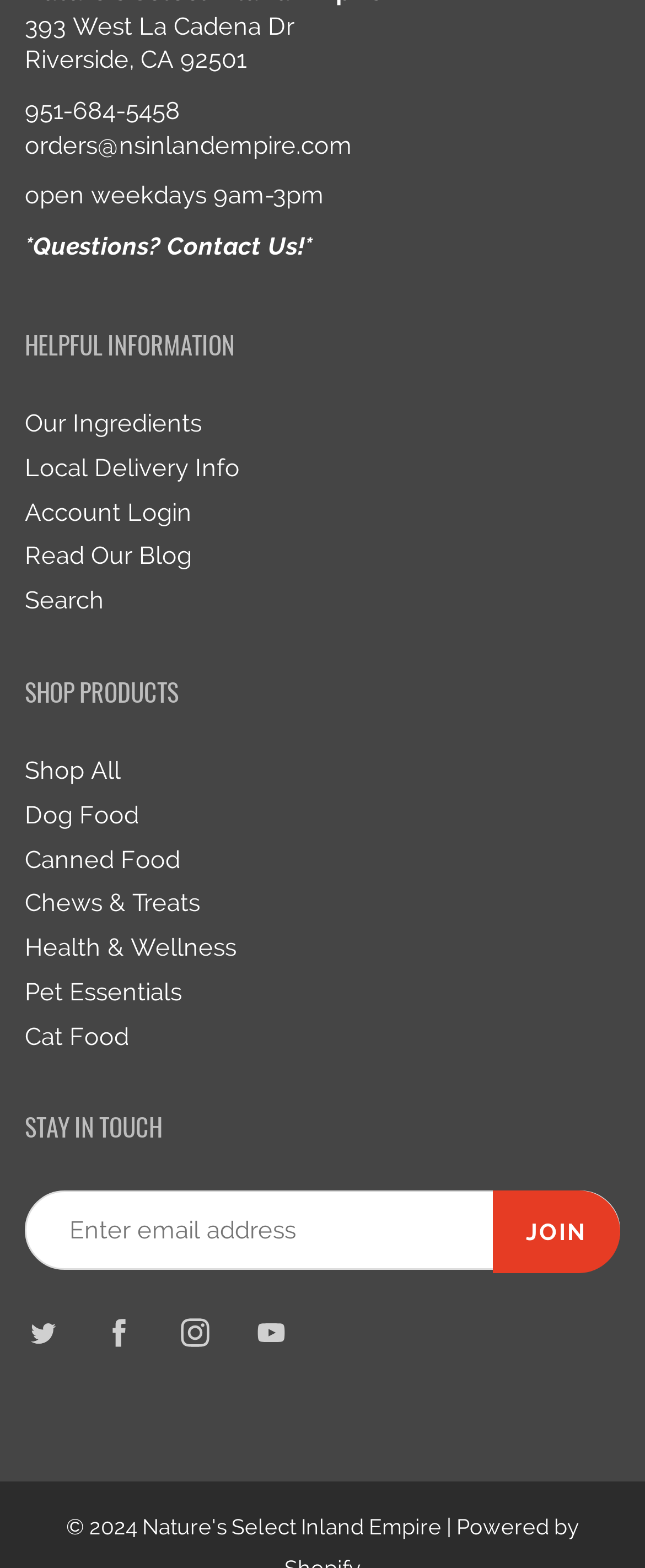Answer the question using only one word or a concise phrase: How many social media platforms are linked on the webpage?

4